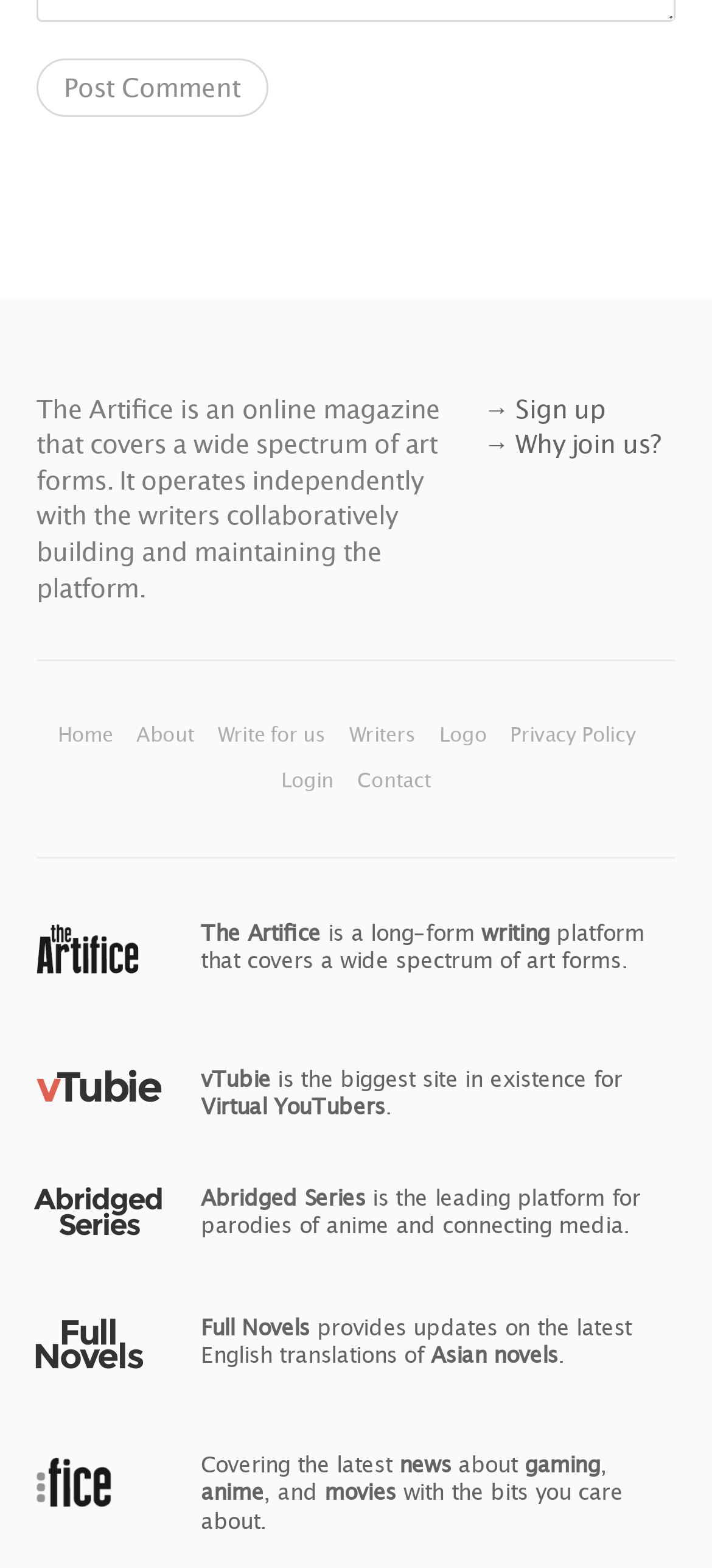Identify the bounding box coordinates for the element that needs to be clicked to fulfill this instruction: "Read the article about website hosting plans". Provide the coordinates in the format of four float numbers between 0 and 1: [left, top, right, bottom].

None